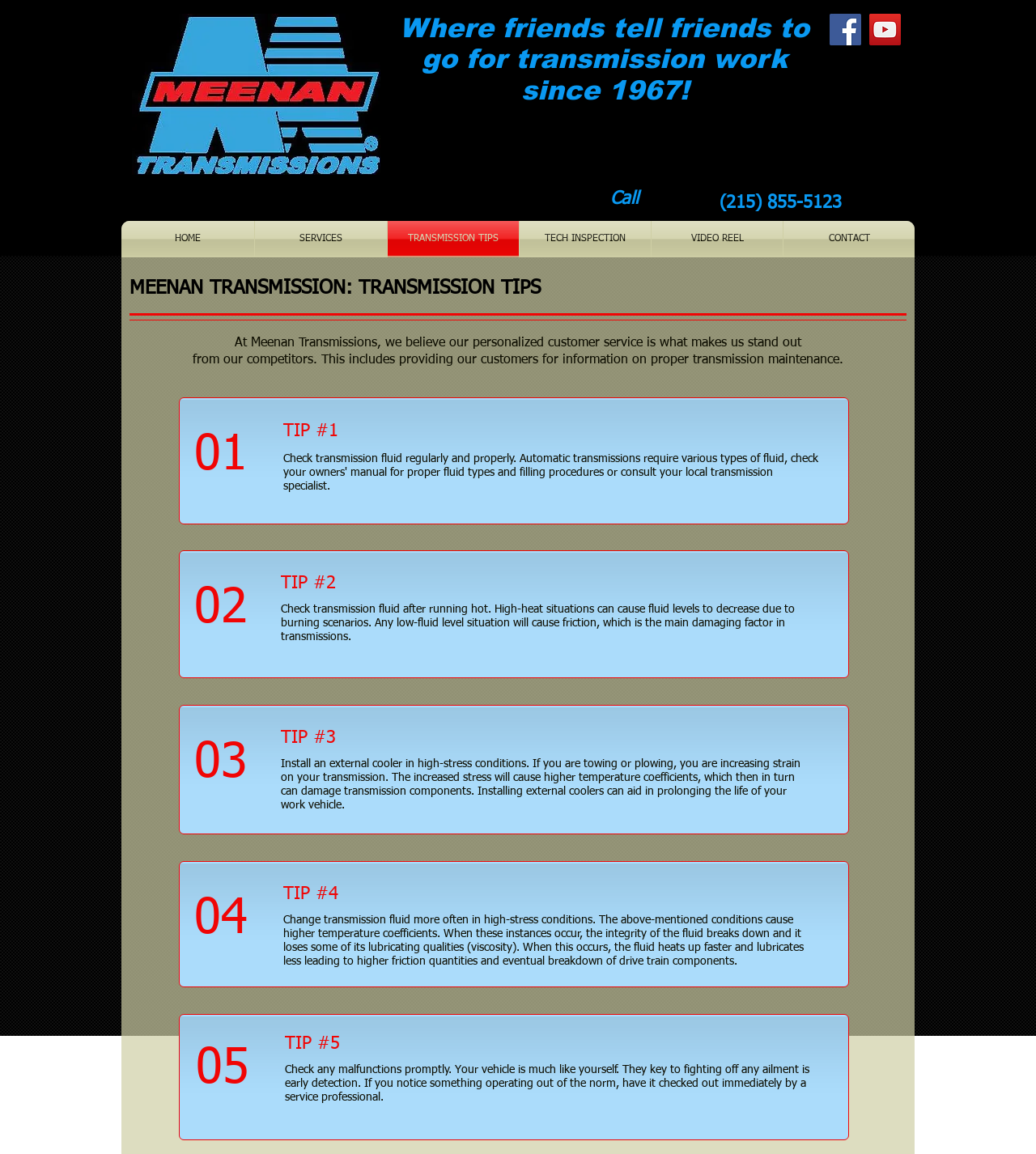Identify and provide the bounding box coordinates of the UI element described: "SERVICES". The coordinates should be formatted as [left, top, right, bottom], with each number being a float between 0 and 1.

[0.246, 0.191, 0.373, 0.223]